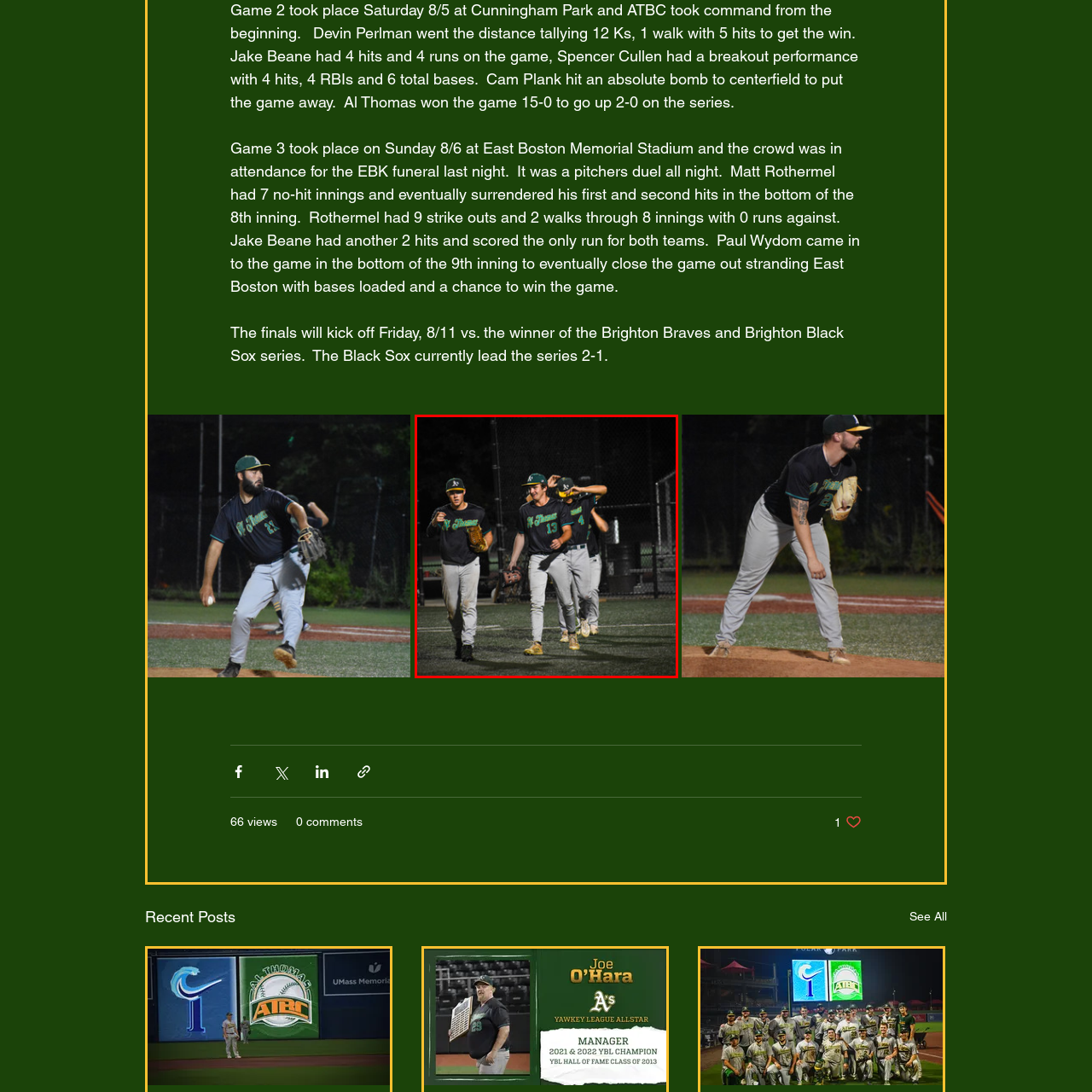Detail the features and components of the image inside the red outline.

In this dynamic night-time scene, members of a baseball team, identified by their distinctive black jerseys with green lettering, walk off the field after an intense game. The player wearing jersey number 13 leads the group, showcasing a sense of accomplishment as he carries his glove. The atmosphere is charged with the excitement of the game, highlighted by the illuminated field and the focused expressions of the athletes. Their camaraderie is evident as they share this moment after a competitive match that took place recently and likely contributed to their standings in the ongoing series. The backdrop features a well-maintained field and surrounding facilities, setting the stage for future games and memories.